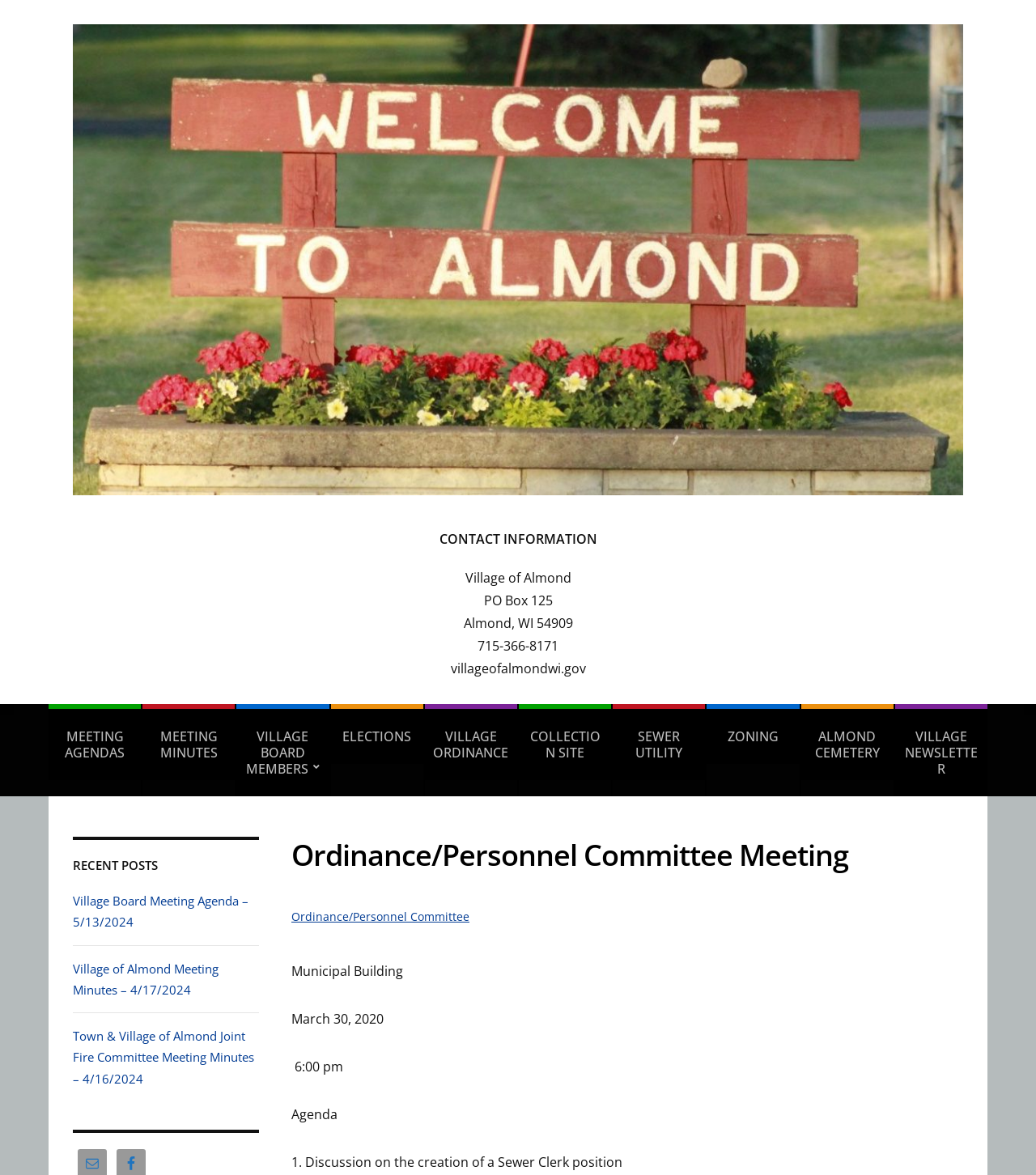What is the date of the Ordinance/Personnel Committee Meeting?
Please analyze the image and answer the question with as much detail as possible.

I found the meeting details section on the webpage, which includes the date of the Ordinance/Personnel Committee Meeting. The date is March 30, 2020.